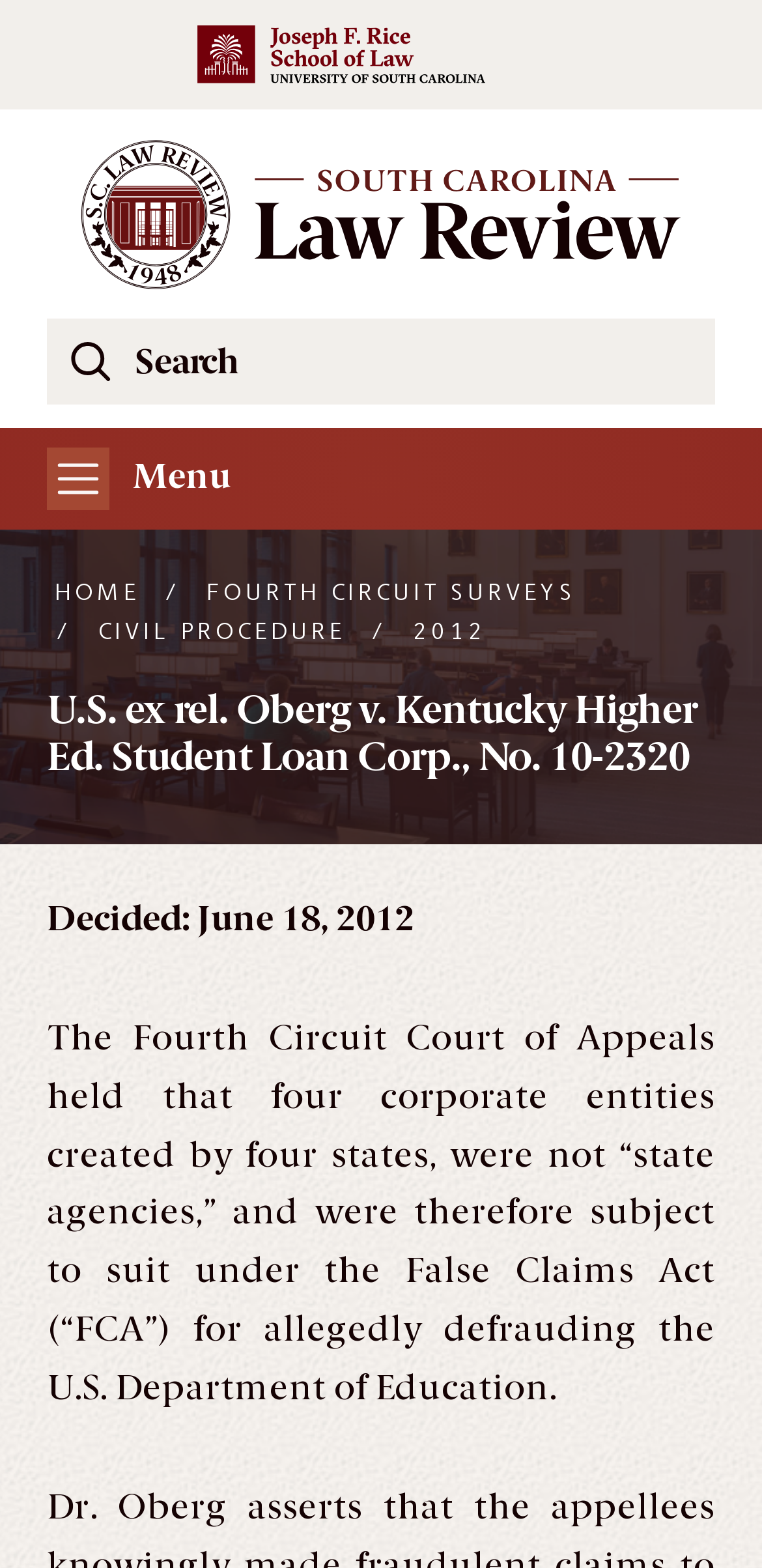Illustrate the webpage with a detailed description.

The webpage appears to be a law review article or case summary page. At the top, there is a navigation menu with a "Toggle navigation" button, which is not expanded. Below the navigation menu, there is a photo of a law library that spans the entire width of the page.

Above the main content, there is a breadcrumb navigation bar with links to "HOME", "FOURTH CIRCUIT SURVEYS", "CIVIL PROCEDURE", and "2012". The main content is headed by a title "U.S. ex rel. Oberg v. Kentucky Higher Ed. Student Loan Corp., No. 10-2320", which is followed by a brief summary of the case. The summary is divided into two paragraphs, with the first paragraph stating the decision date, "Decided: June 18, 2012", and the second paragraph providing a brief description of the case.

On the top-right corner, there is a search bar with a "Search" button and a placeholder text "Search the South Carolina Law Review Website". There is also a link to the "Ethics Unwrapped Home Page" on the top-left corner.